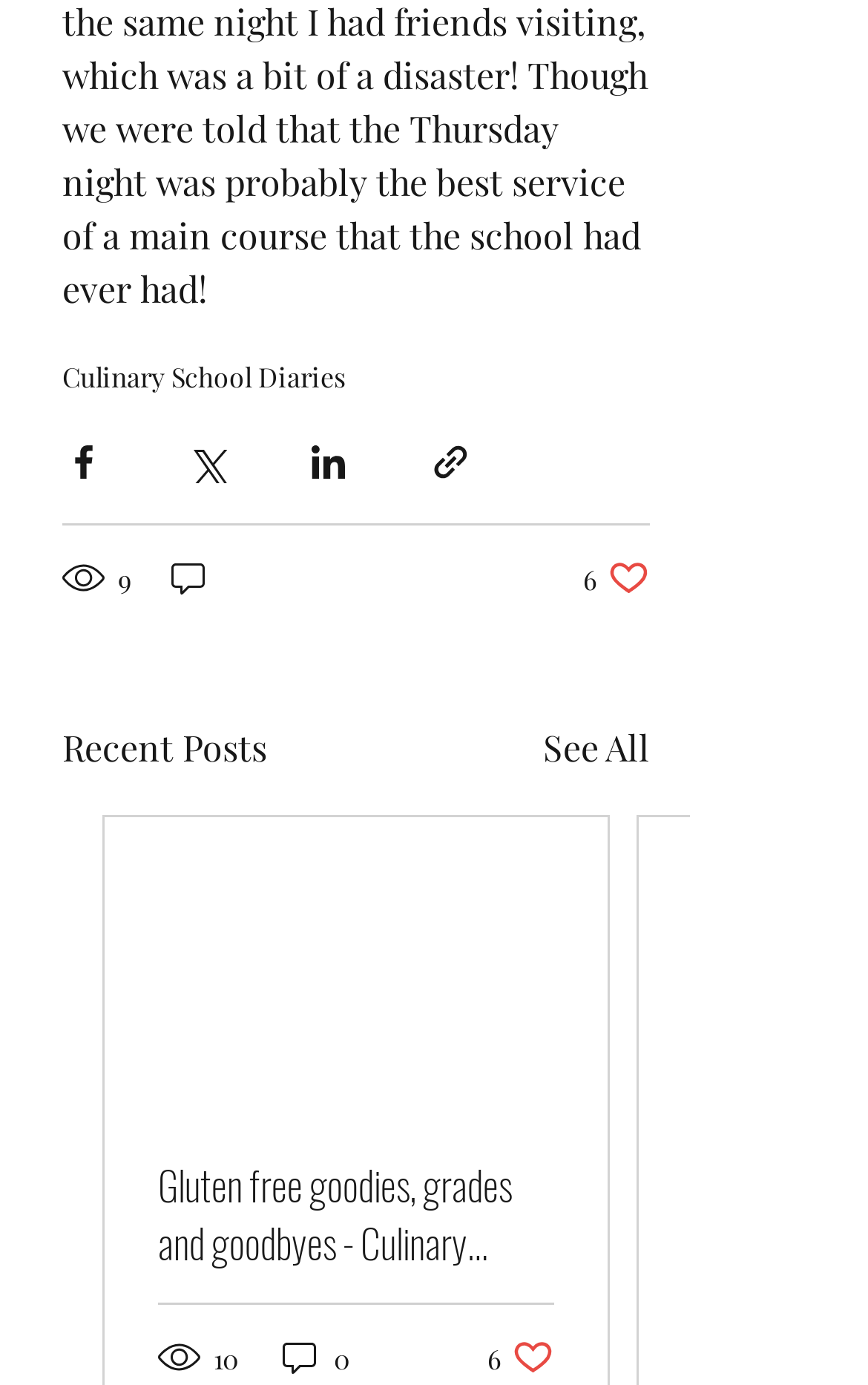What is the title of the section below the social media sharing buttons?
Respond with a short answer, either a single word or a phrase, based on the image.

Recent Posts